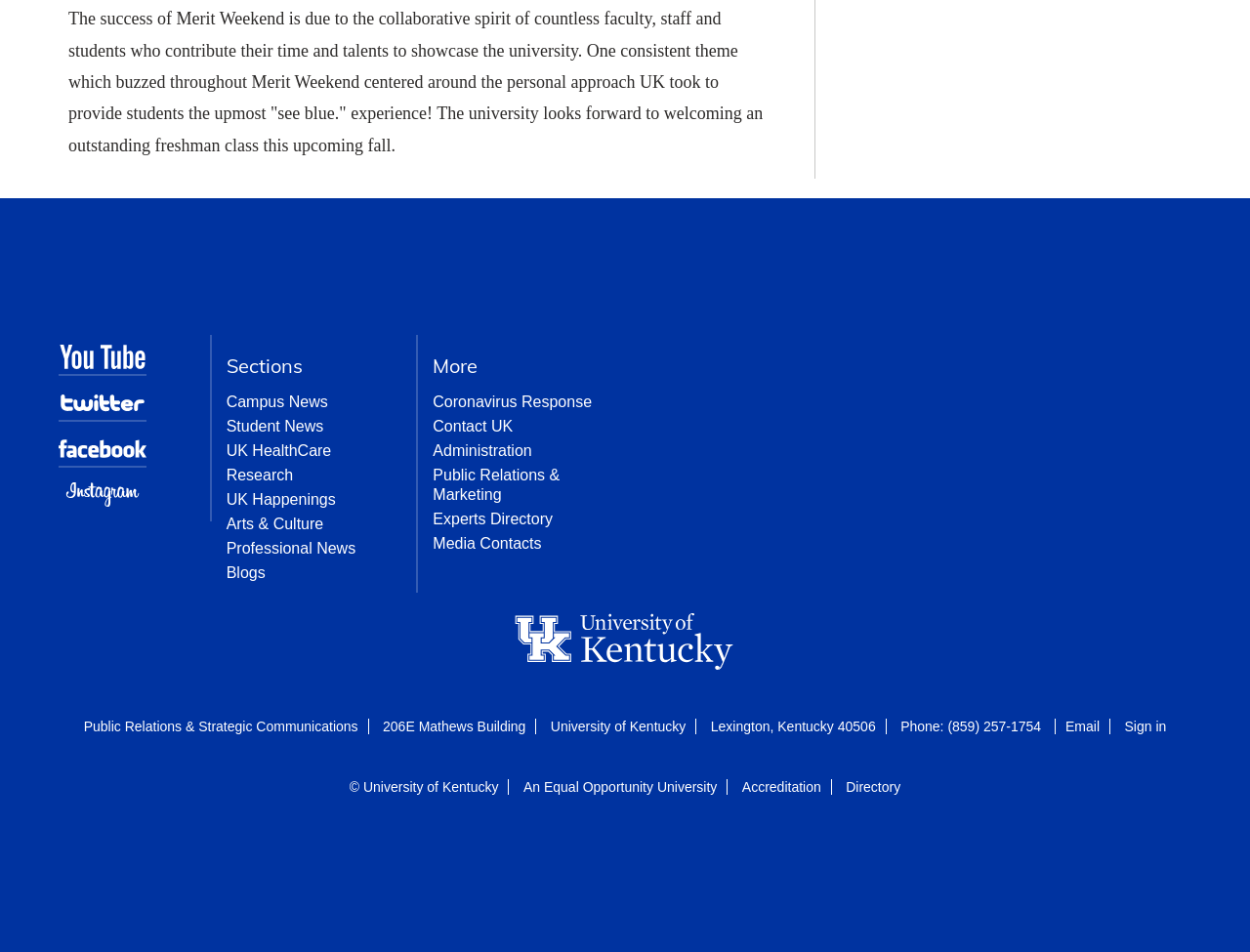Give a concise answer using only one word or phrase for this question:
What is the address of the University of Kentucky?

Lexington, Kentucky 40506